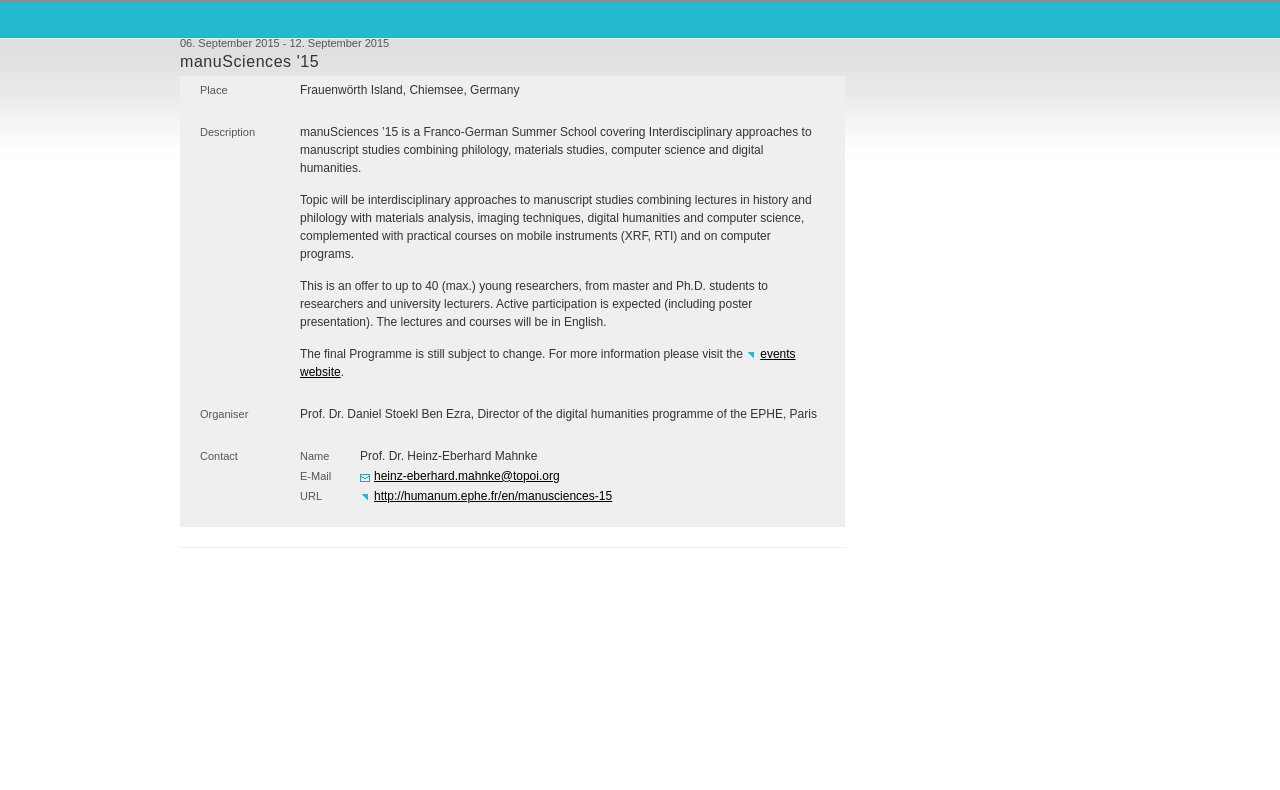What is the topic of the summer school?
Please provide a comprehensive and detailed answer to the question.

I found the topic of the summer school by reading the description of the event, which mentions 'interdisciplinary approaches to manuscript studies'.